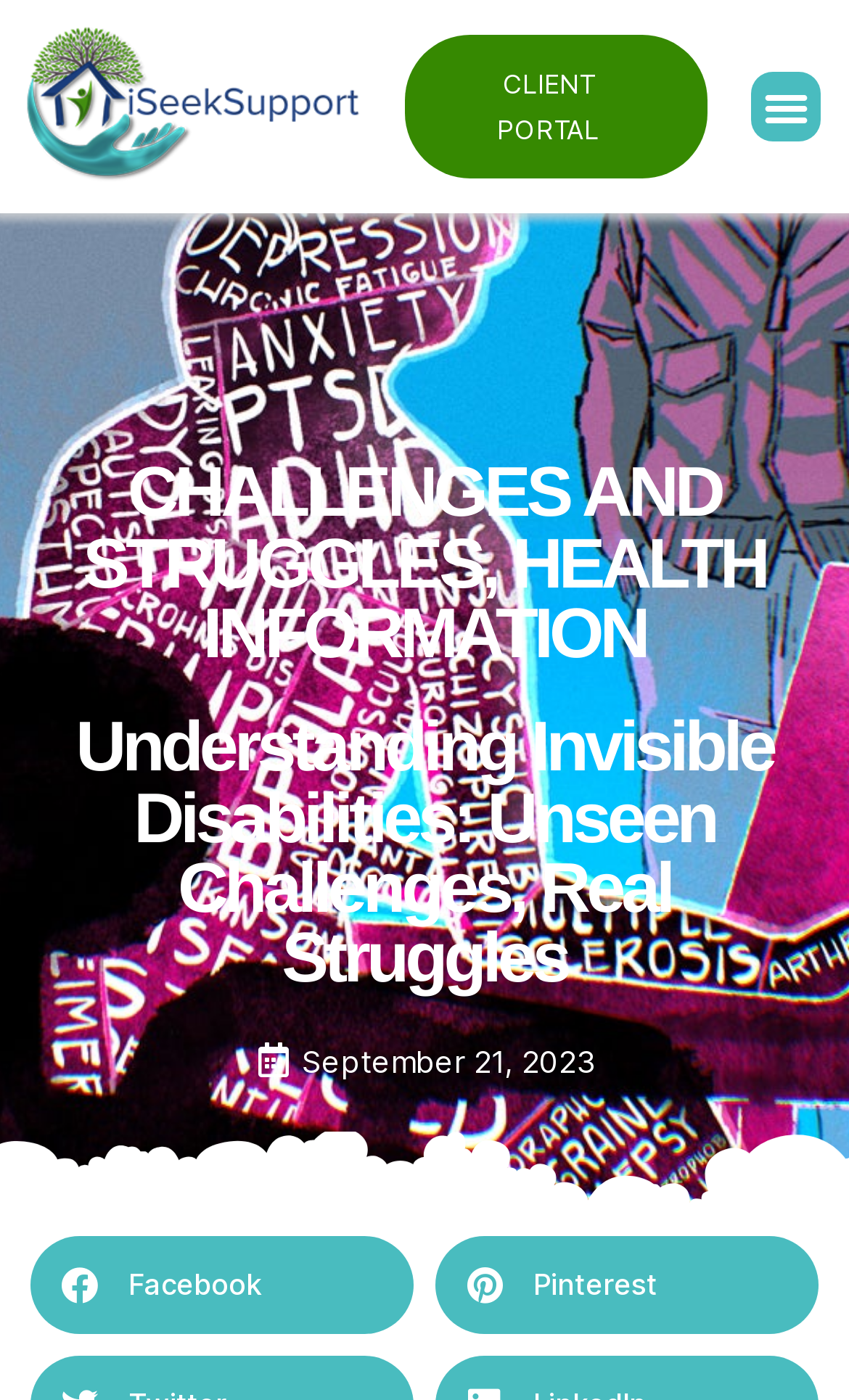What is the date of the latest article?
Using the information presented in the image, please offer a detailed response to the question.

The date of the latest article is mentioned as 'September 21, 2023', which is linked to a time element with no specific time mentioned.